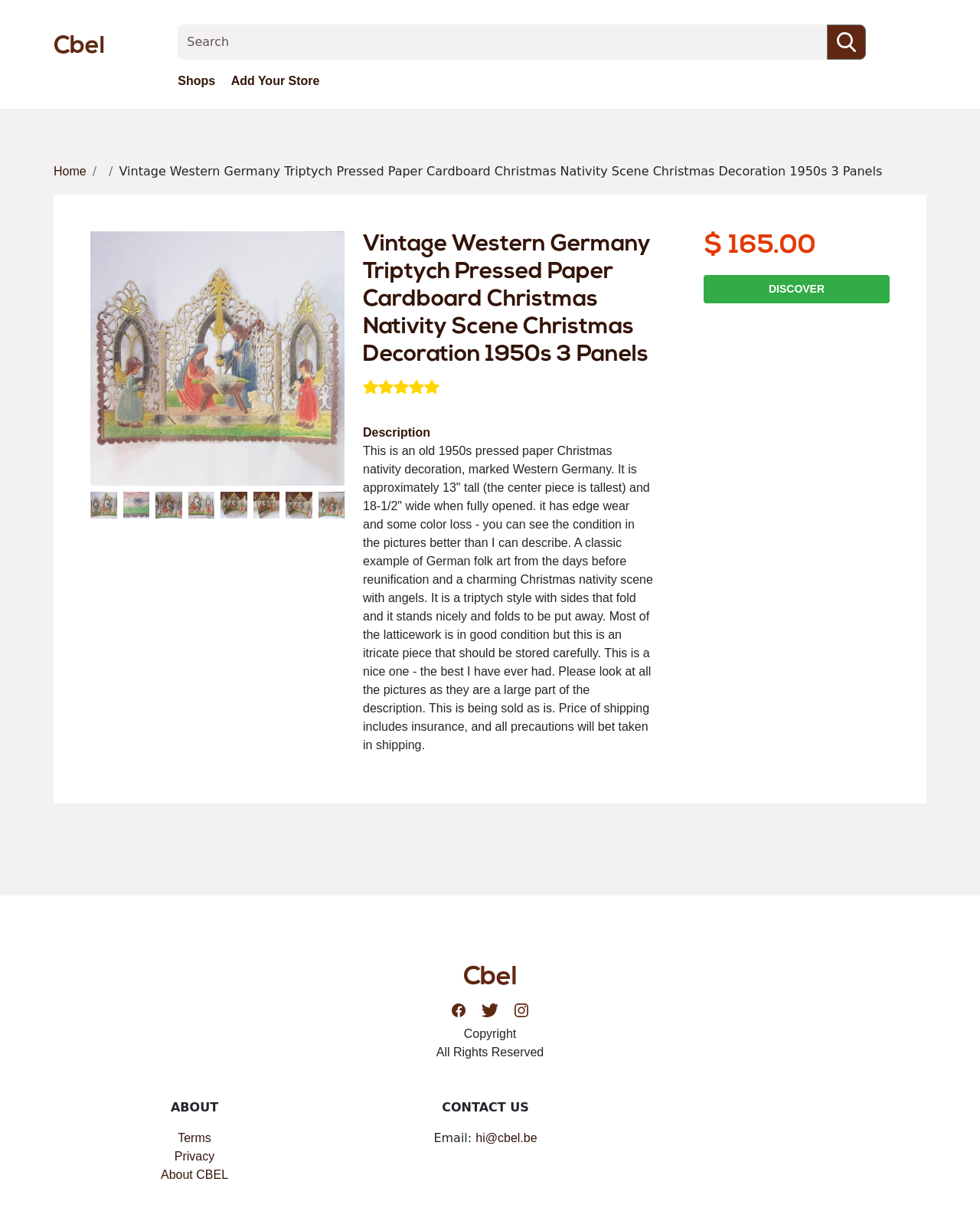Utilize the details in the image to give a detailed response to the question: What is the price of the Christmas nativity scene?

I found the price of the Christmas nativity scene by looking at the heading element that contains the price information, which is located at the bottom of the page. The heading element has a text content of '$ 165.00', indicating the price of the item.